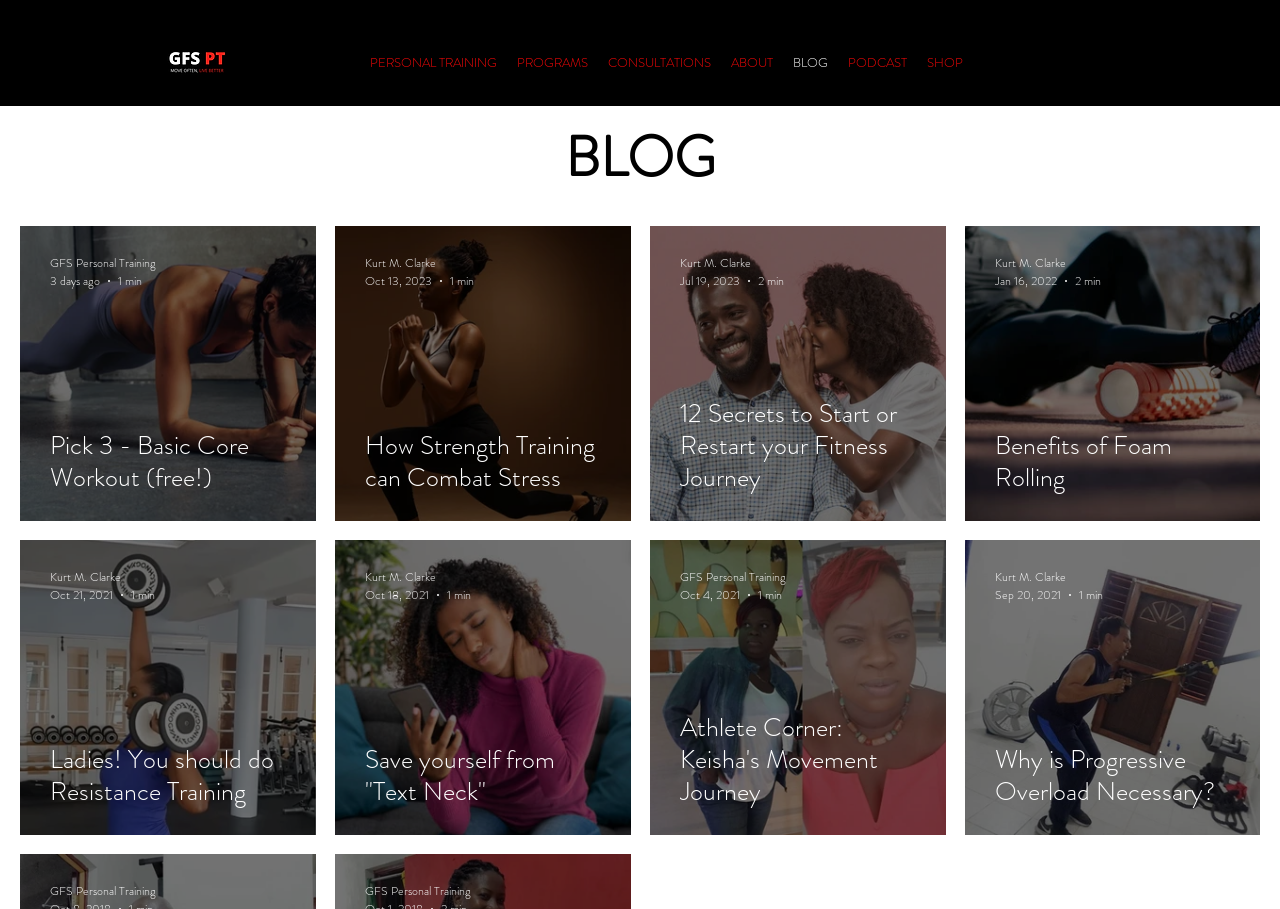Carefully examine the image and provide an in-depth answer to the question: How many blog posts are displayed?

I counted the number of generic elements under the heading 'BLOG' which represent individual blog posts. There are 6 of them.